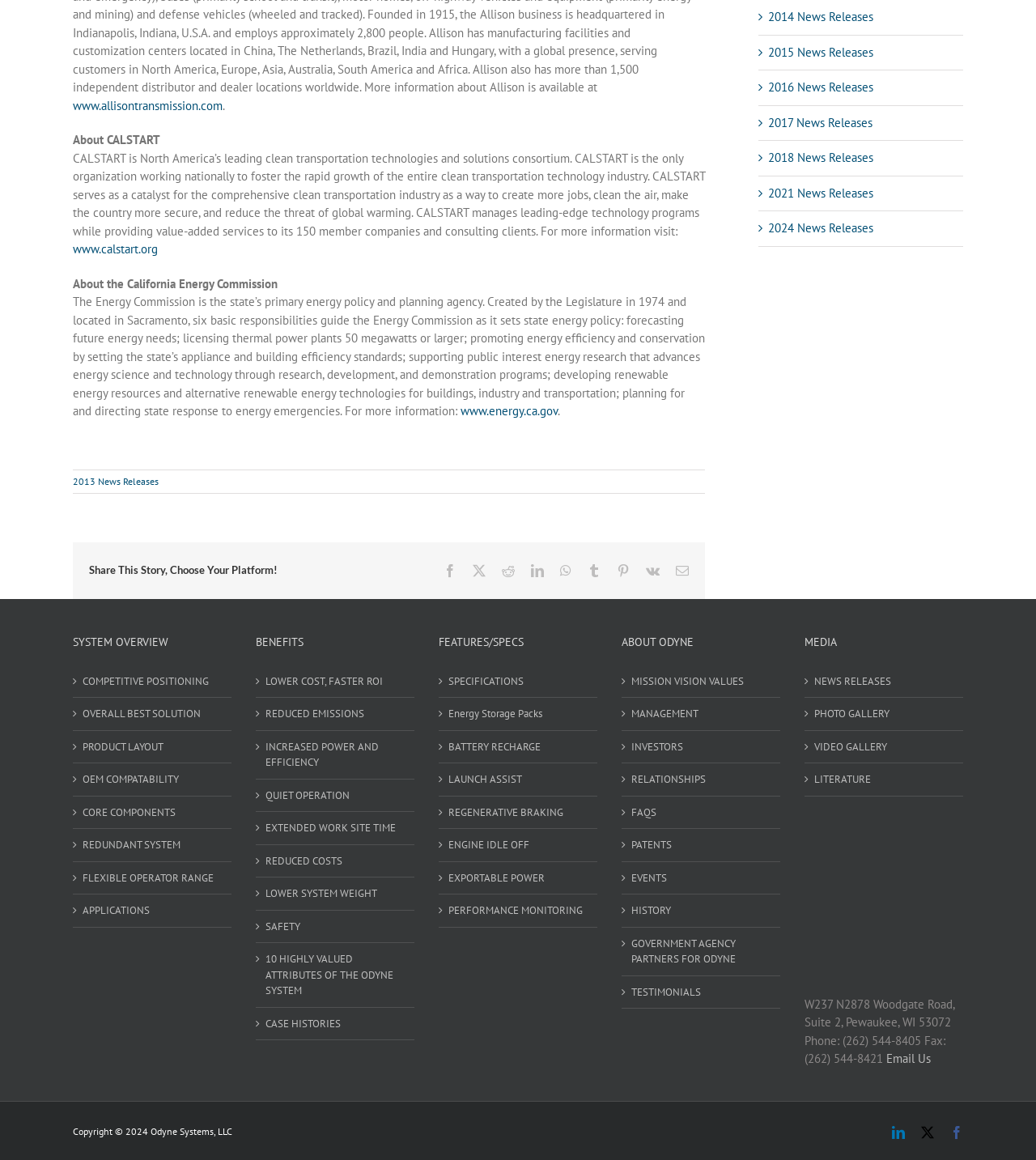What is the purpose of the Energy Commission? Refer to the image and provide a one-word or short phrase answer.

Setting state energy policy